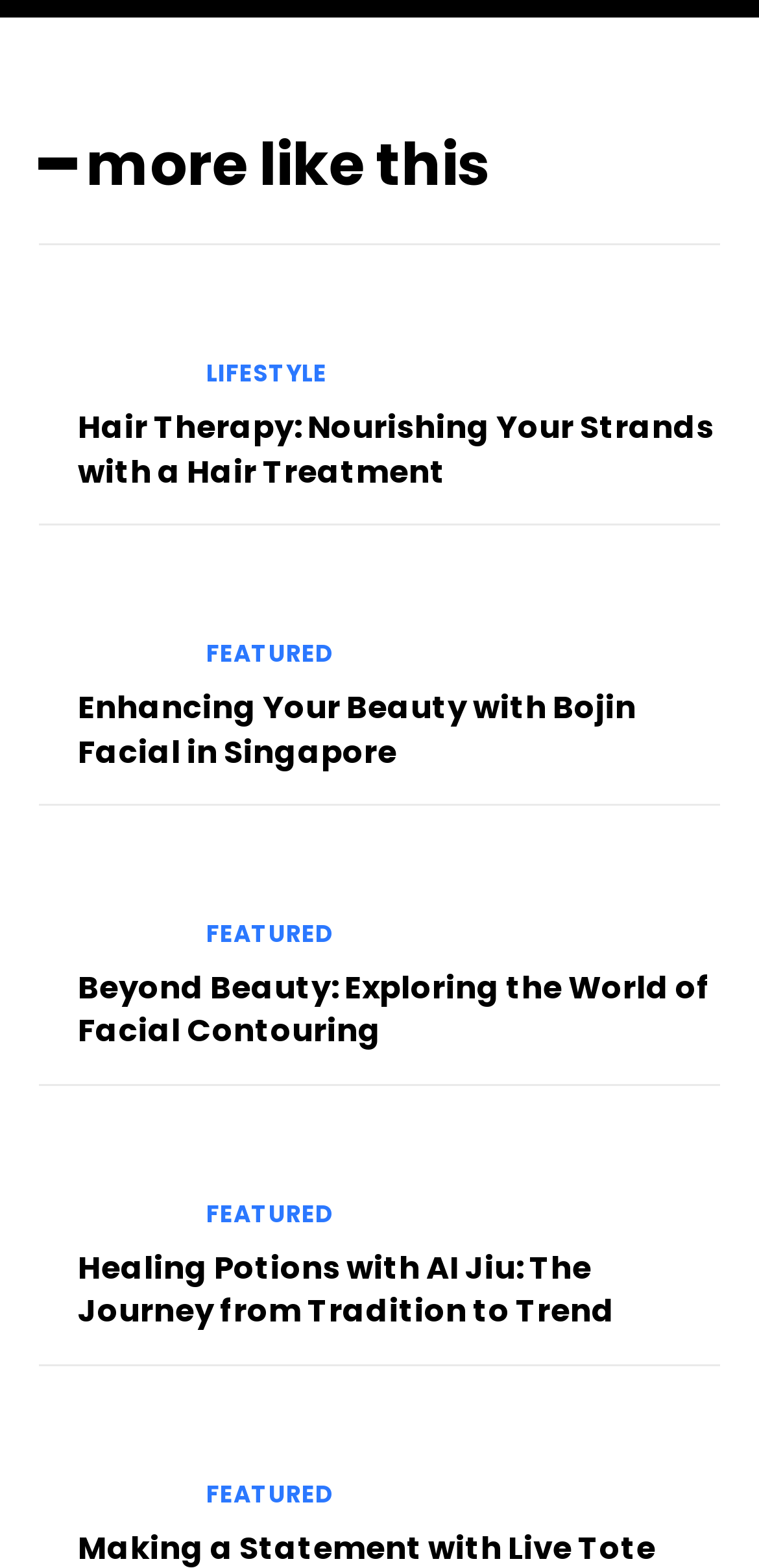Please locate the bounding box coordinates of the element's region that needs to be clicked to follow the instruction: "Read more about 'LIFESTYLE'". The bounding box coordinates should be provided as four float numbers between 0 and 1, i.e., [left, top, right, bottom].

[0.272, 0.231, 0.431, 0.246]